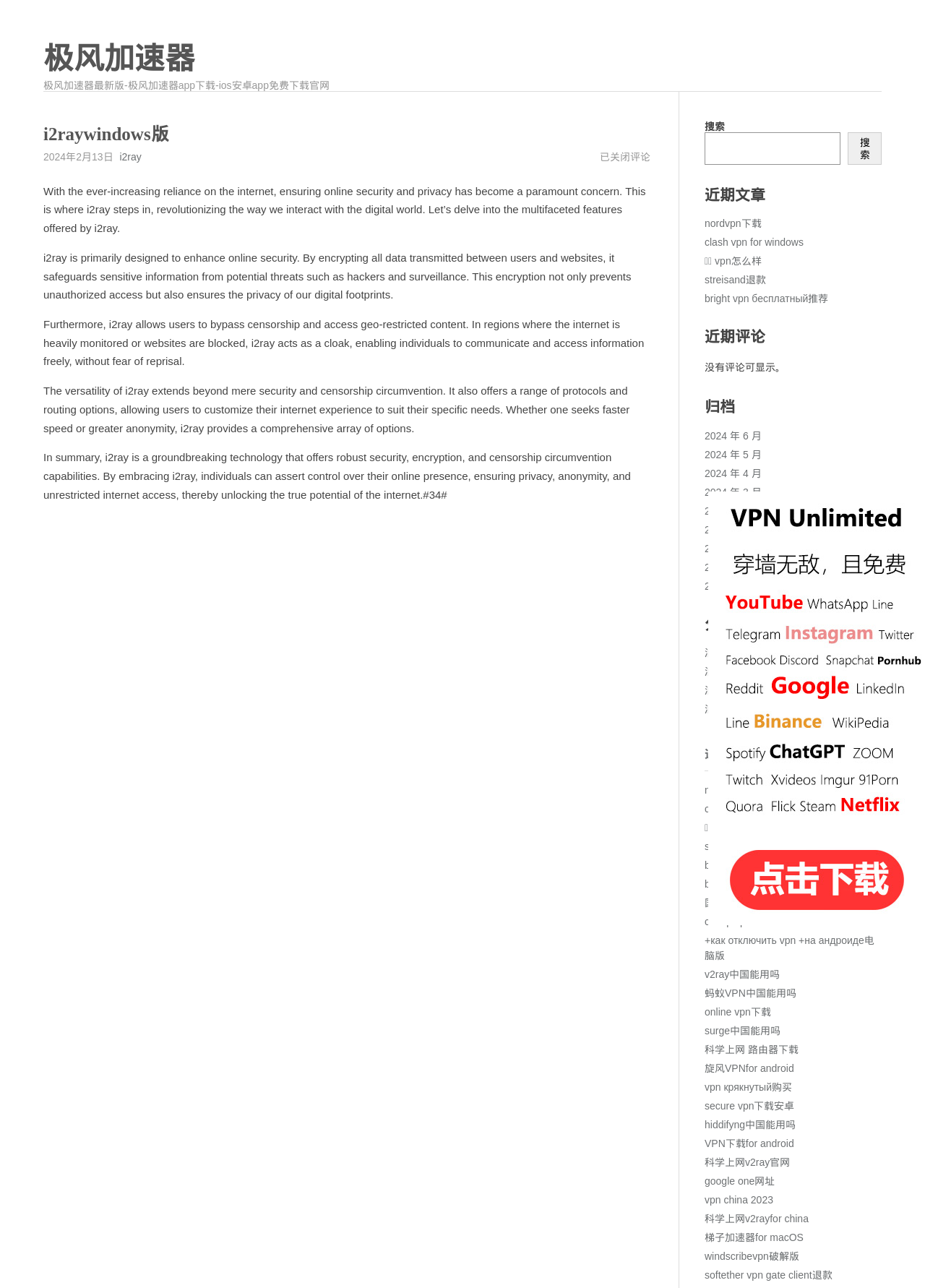Identify the bounding box coordinates of the specific part of the webpage to click to complete this instruction: "search for something".

[0.762, 0.103, 0.909, 0.128]